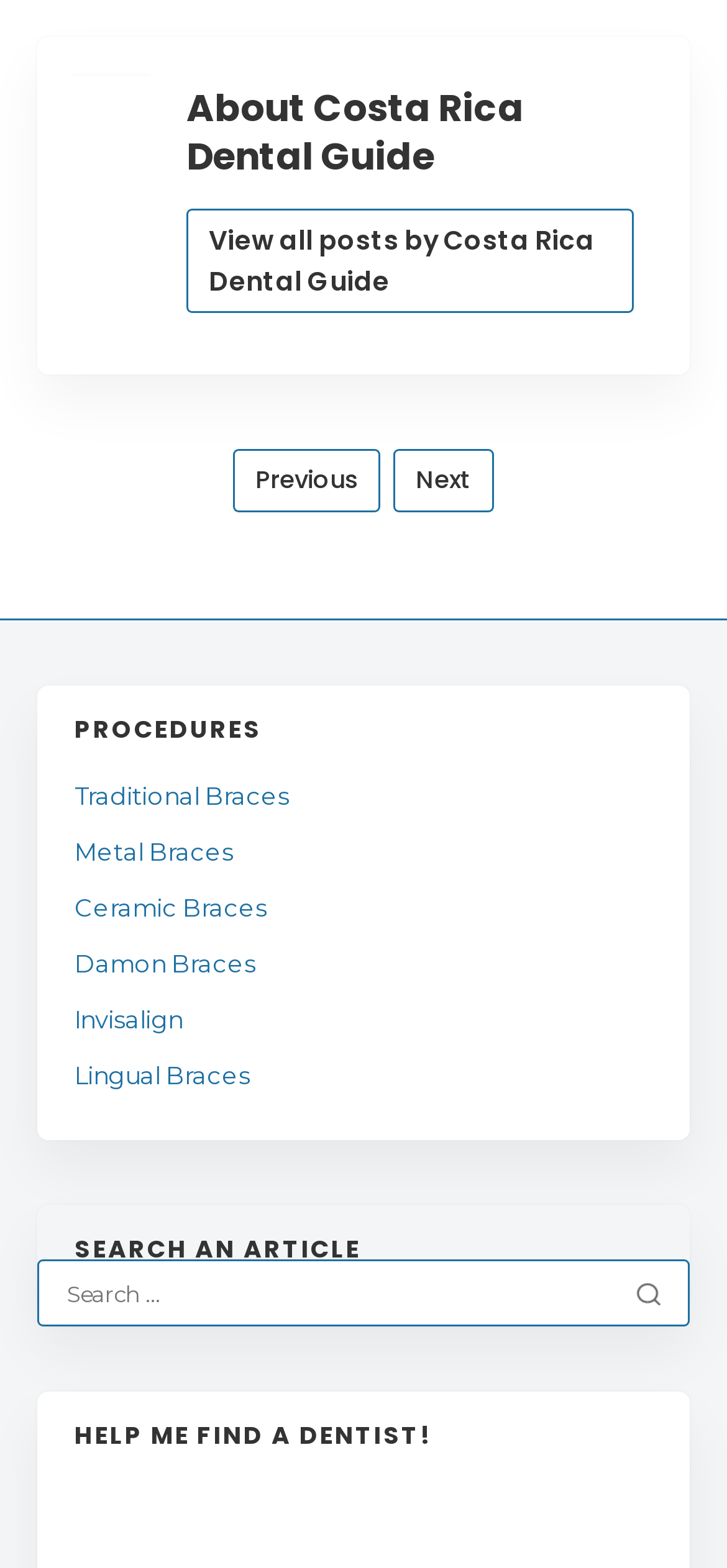What navigation options are available on this webpage?
Refer to the image and give a detailed response to the question.

The webpage has navigation options 'Previous' and 'Next', which suggest that users can navigate through multiple pages or articles on this webpage.